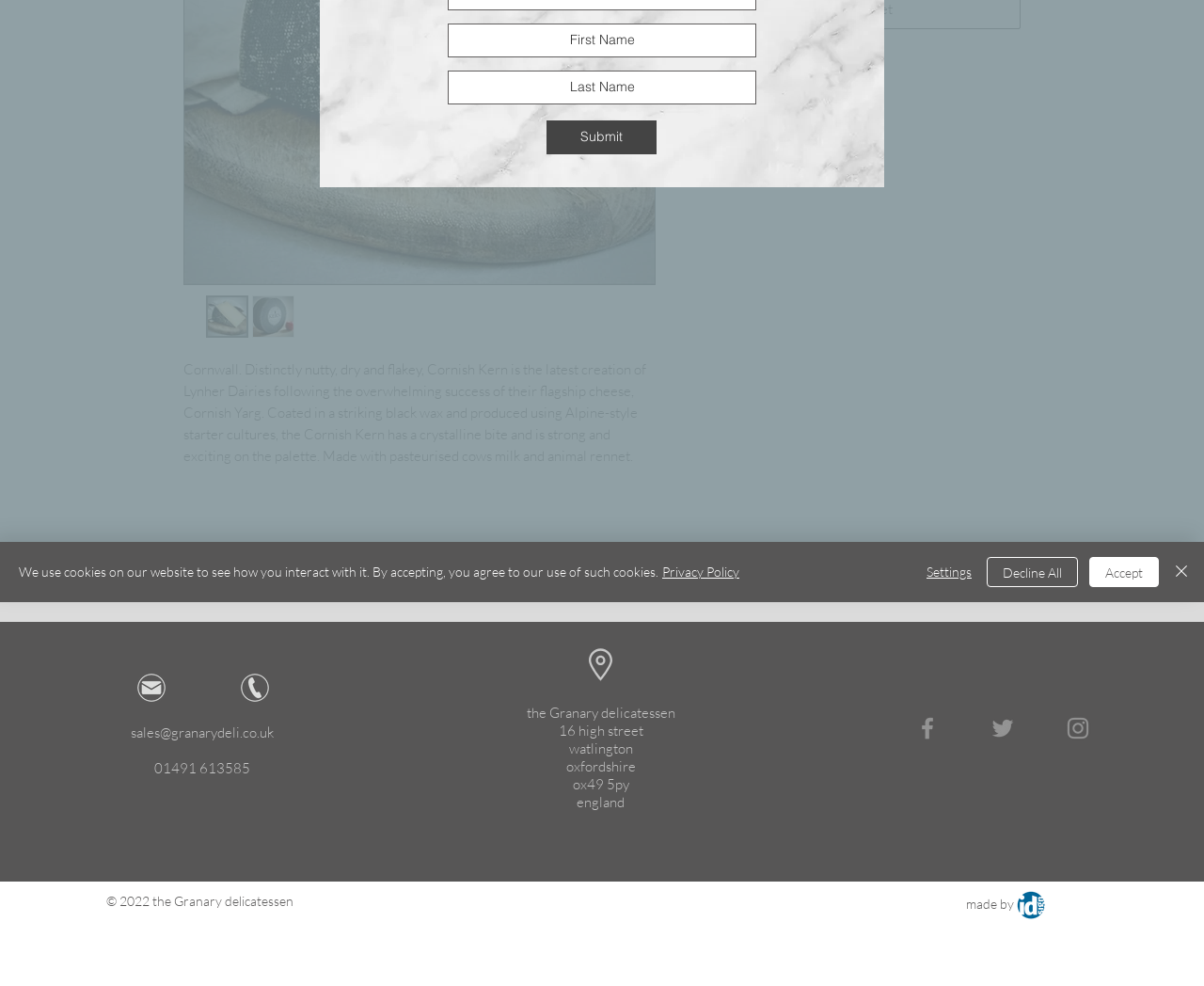Find the coordinates for the bounding box of the element with this description: "Become an Affiliate".

None